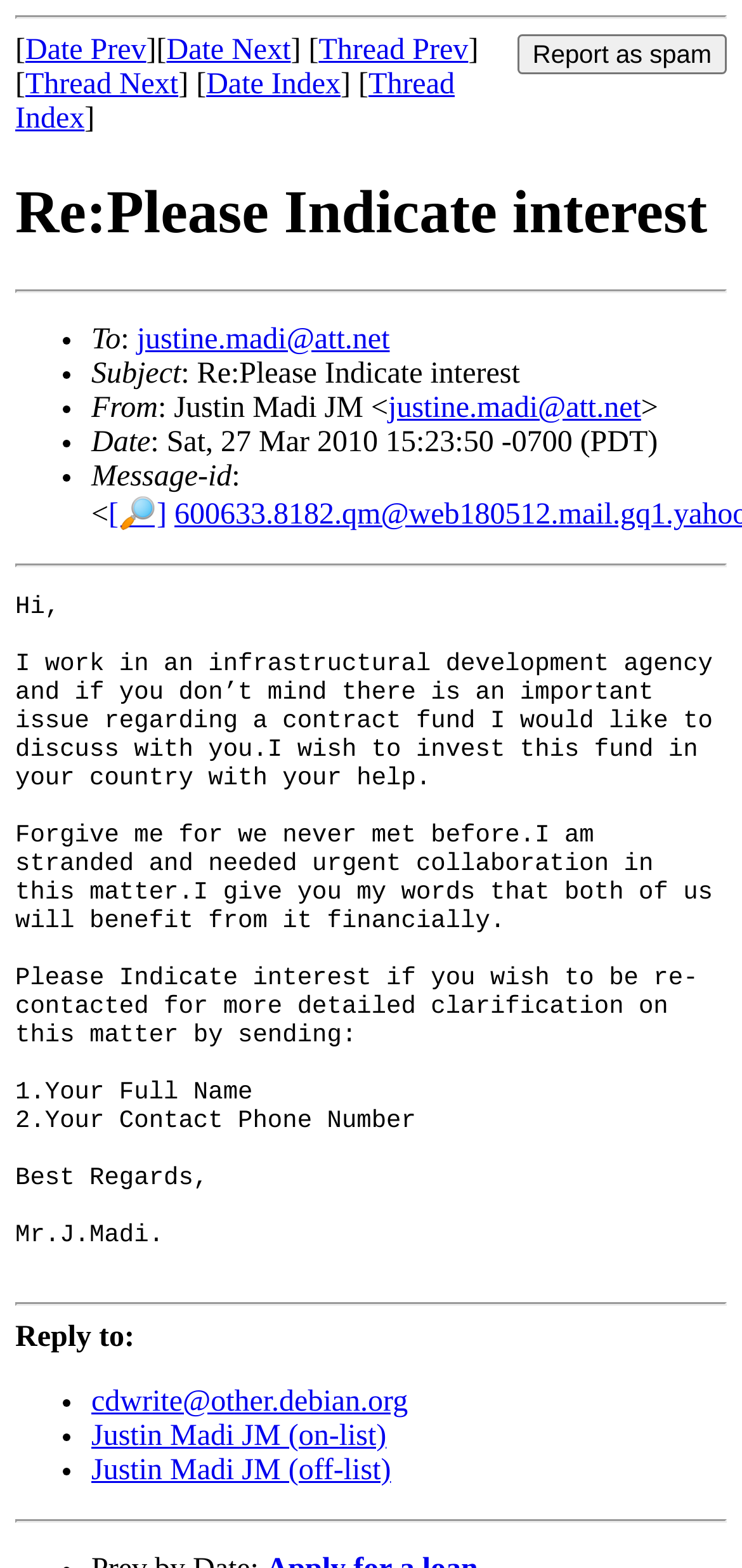Determine the bounding box coordinates of the element that should be clicked to execute the following command: "Go to Date Prev".

[0.034, 0.022, 0.197, 0.042]